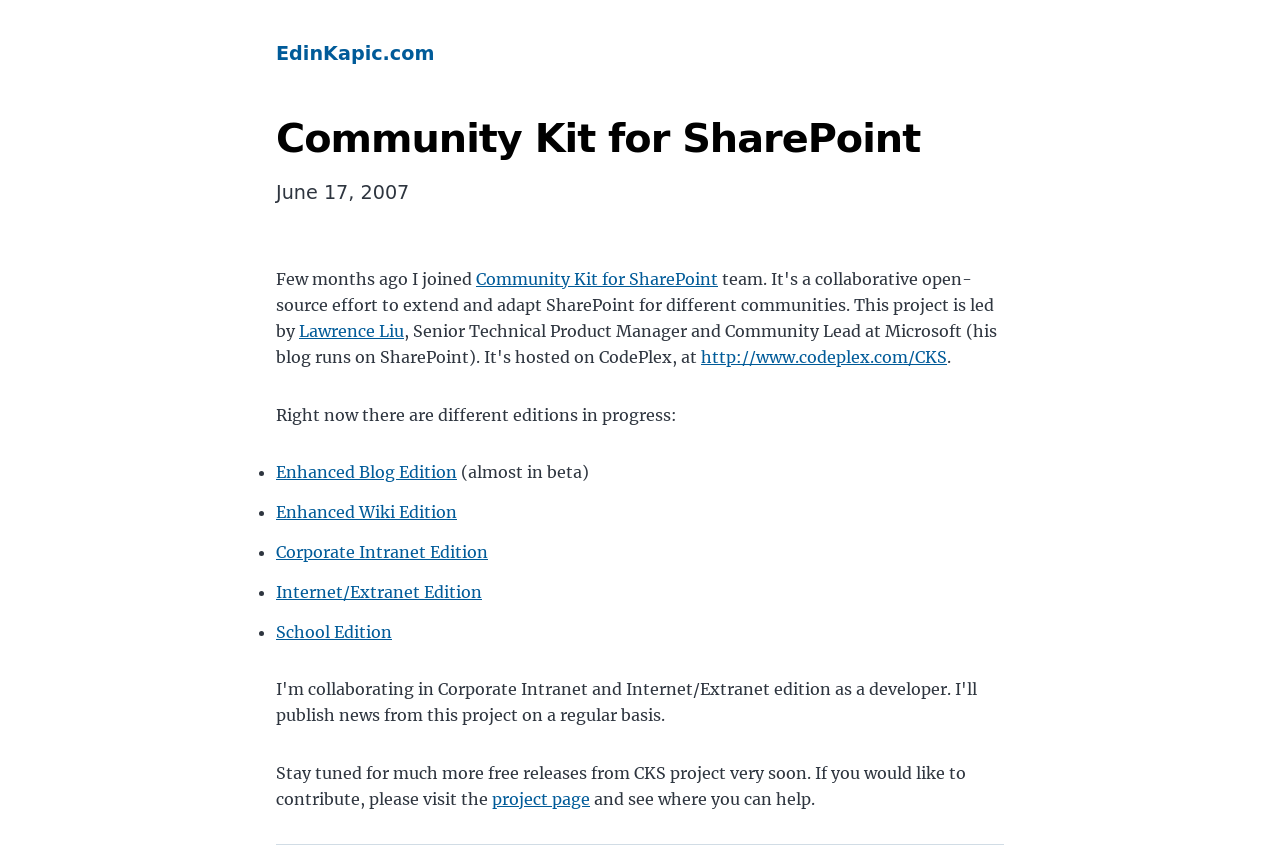Provide the bounding box coordinates of the HTML element described by the text: "http://www.codeplex.com/CKS". The coordinates should be in the format [left, top, right, bottom] with values between 0 and 1.

[0.548, 0.402, 0.74, 0.425]